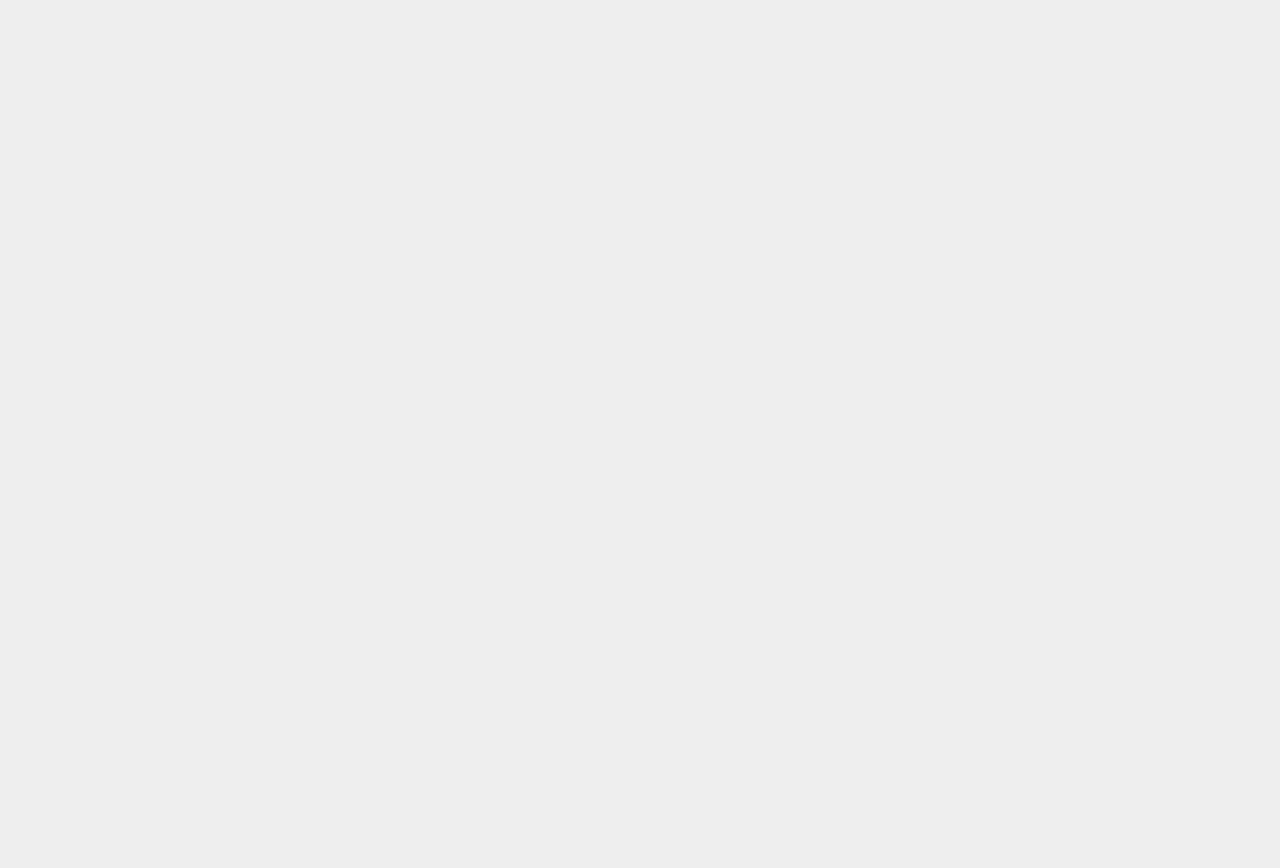How many social media links are present on the webpage?
Can you provide a detailed and comprehensive answer to the question?

The social media links can be found on the webpage, specifically the links with the text 'TWITTER', 'FACEBOOK', and 'SITEMAP'. There are three social media links in total.